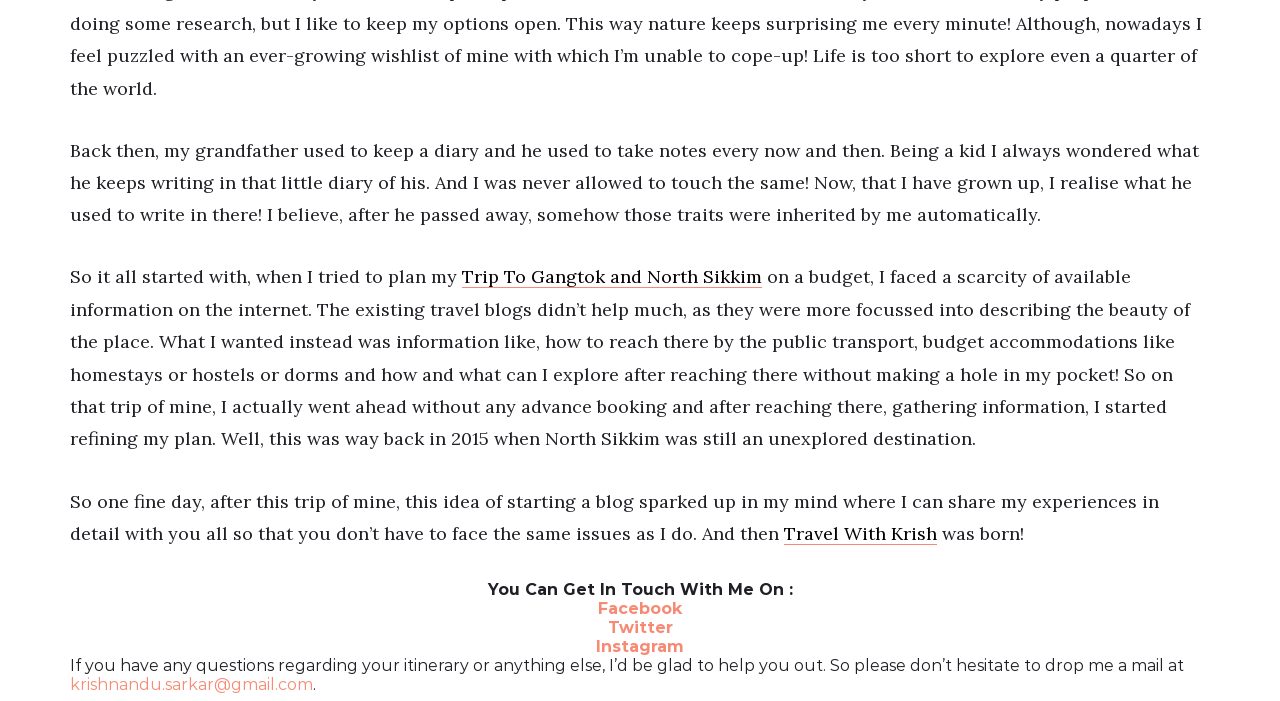Provide a brief response to the question below using a single word or phrase: 
What kind of information was the author looking for while planning a trip?

Budget accommodations and public transport